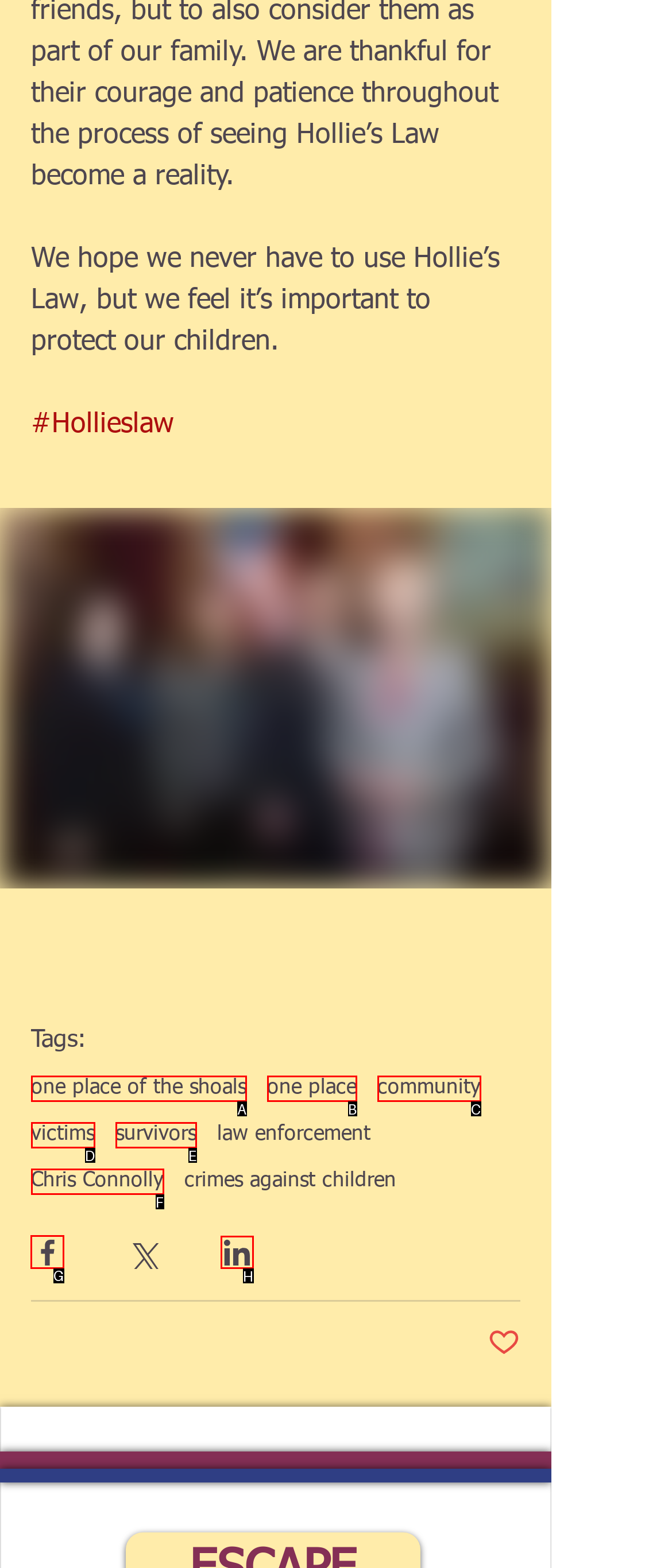Choose the letter of the element that should be clicked to complete the task: Share via Facebook
Answer with the letter from the possible choices.

G